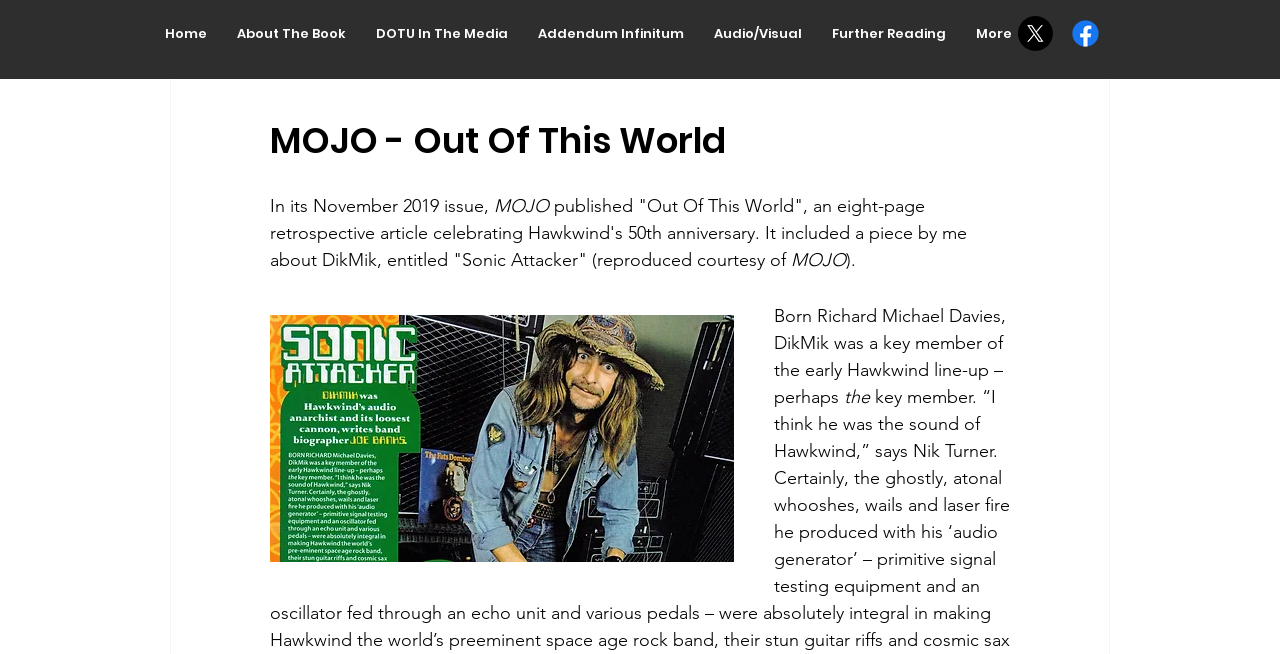Please identify the bounding box coordinates of the element I need to click to follow this instruction: "view Addendum Infinitum".

[0.409, 0.024, 0.546, 0.078]